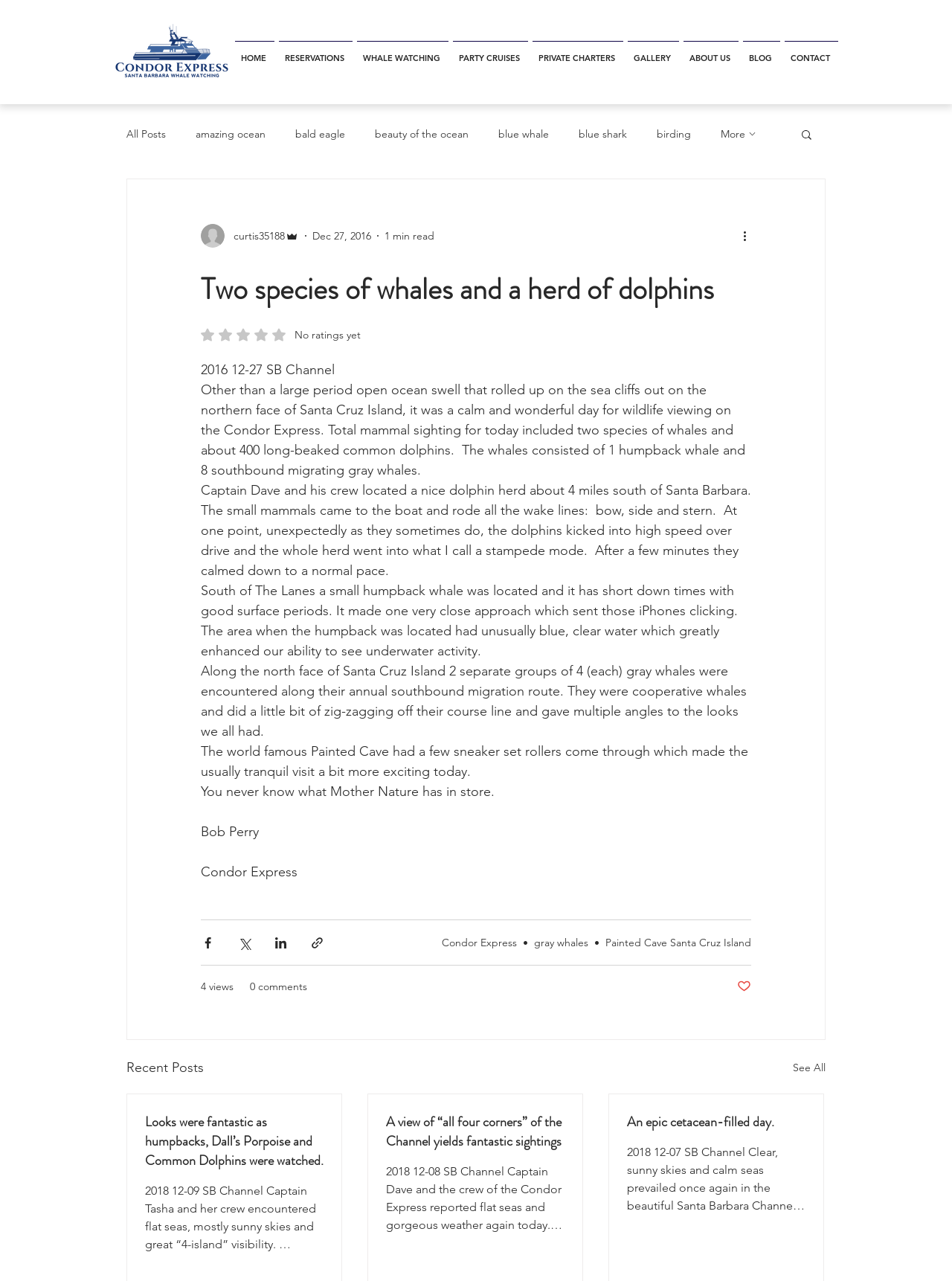Predict the bounding box of the UI element that fits this description: "PRIVATE CHARTERS".

[0.557, 0.032, 0.657, 0.049]